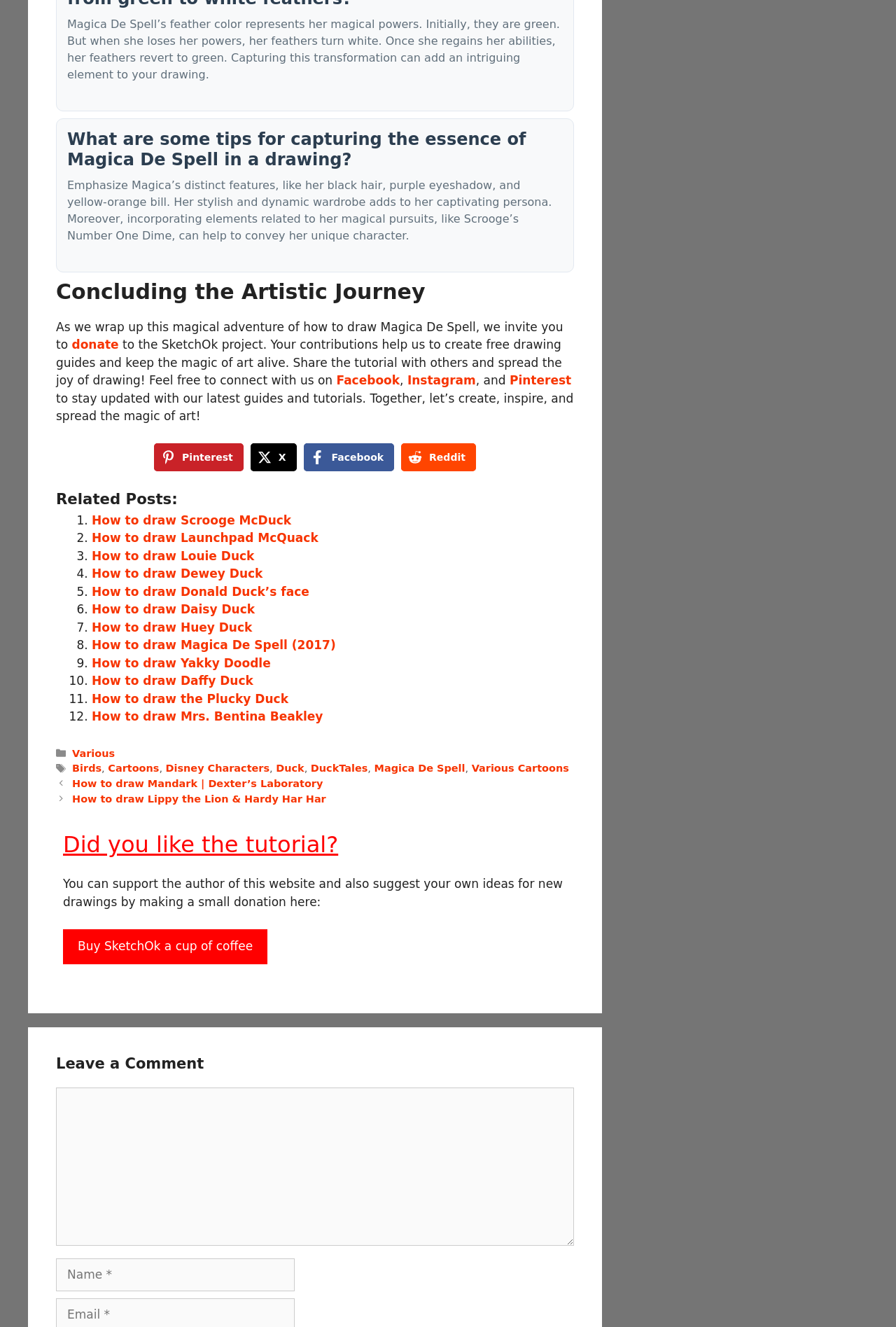Bounding box coordinates are specified in the format (top-left x, top-left y, bottom-right x, bottom-right y). All values are floating point numbers bounded between 0 and 1. Please provide the bounding box coordinate of the region this sentence describes: X

[0.279, 0.334, 0.331, 0.355]